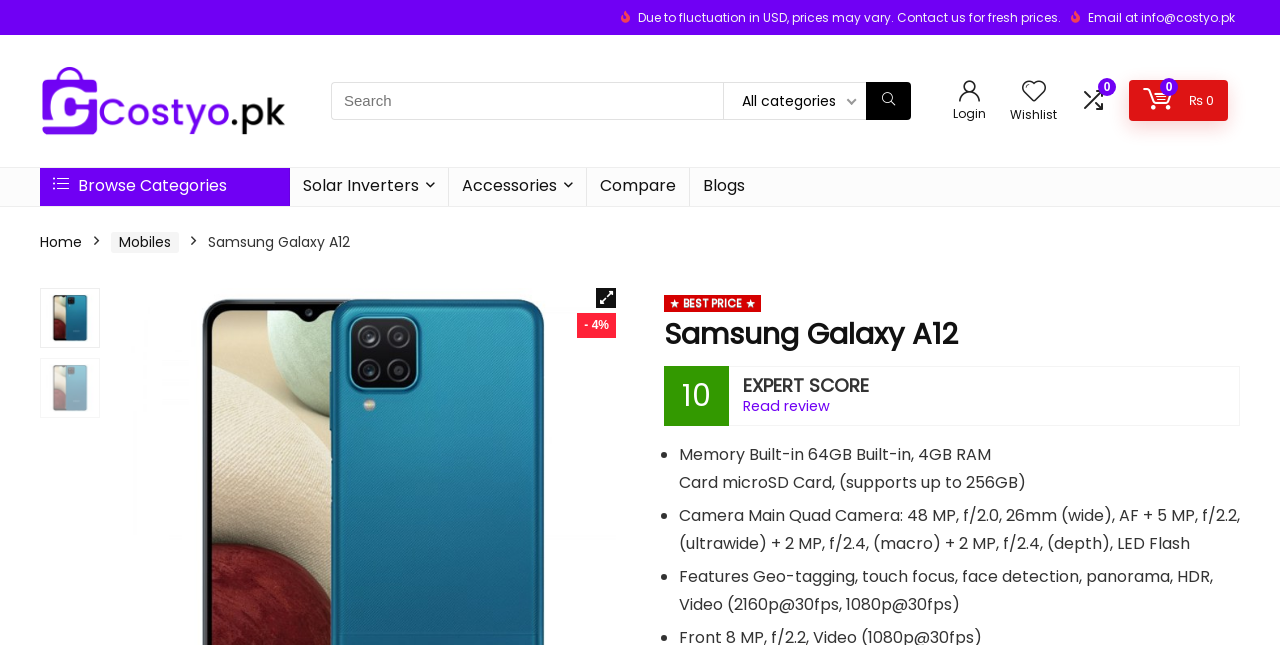Pinpoint the bounding box coordinates of the element you need to click to execute the following instruction: "Browse categories". The bounding box should be represented by four float numbers between 0 and 1, in the format [left, top, right, bottom].

[0.031, 0.26, 0.226, 0.319]